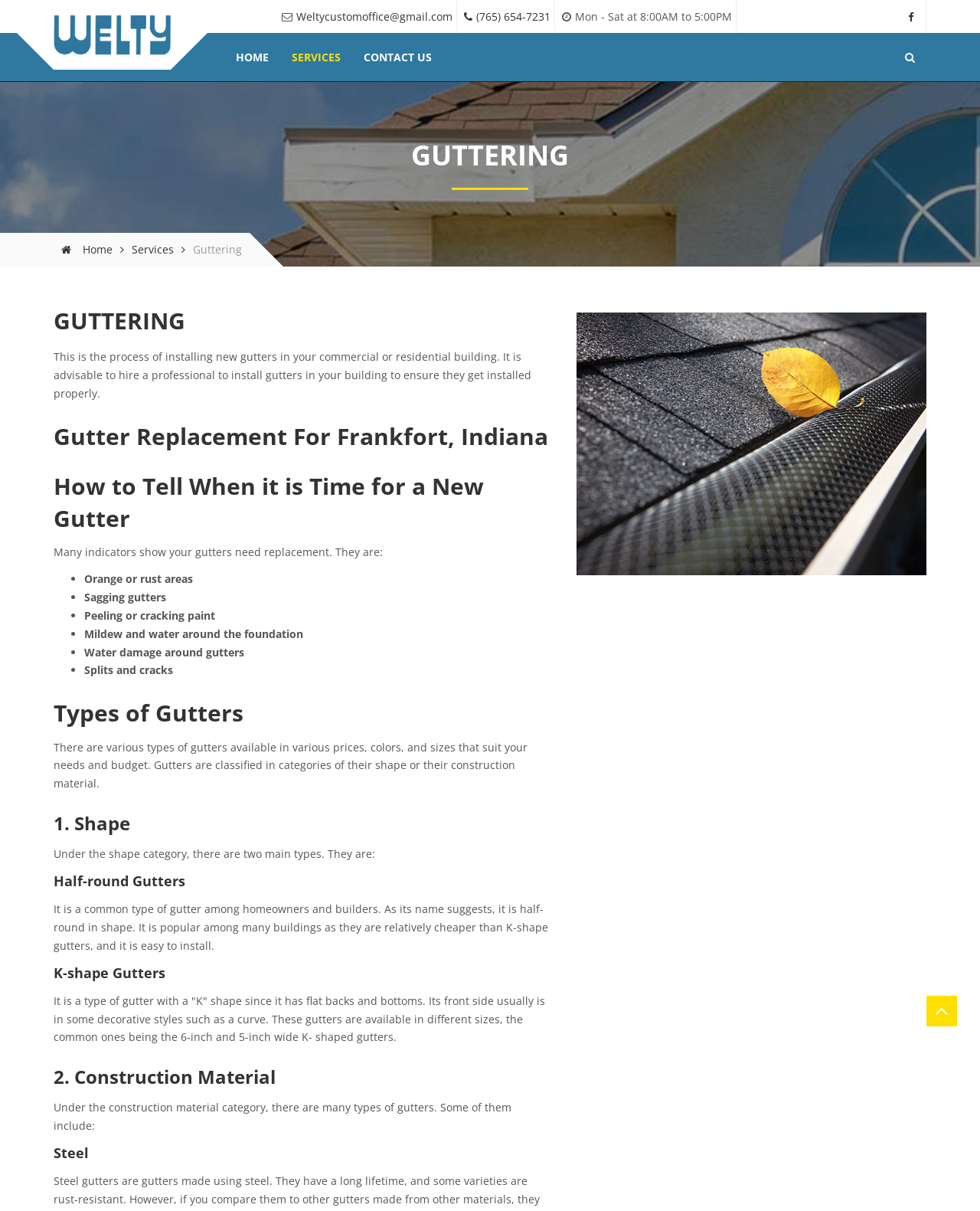Determine the bounding box coordinates of the region I should click to achieve the following instruction: "Navigate to HOME page". Ensure the bounding box coordinates are four float numbers between 0 and 1, i.e., [left, top, right, bottom].

[0.229, 0.027, 0.286, 0.067]